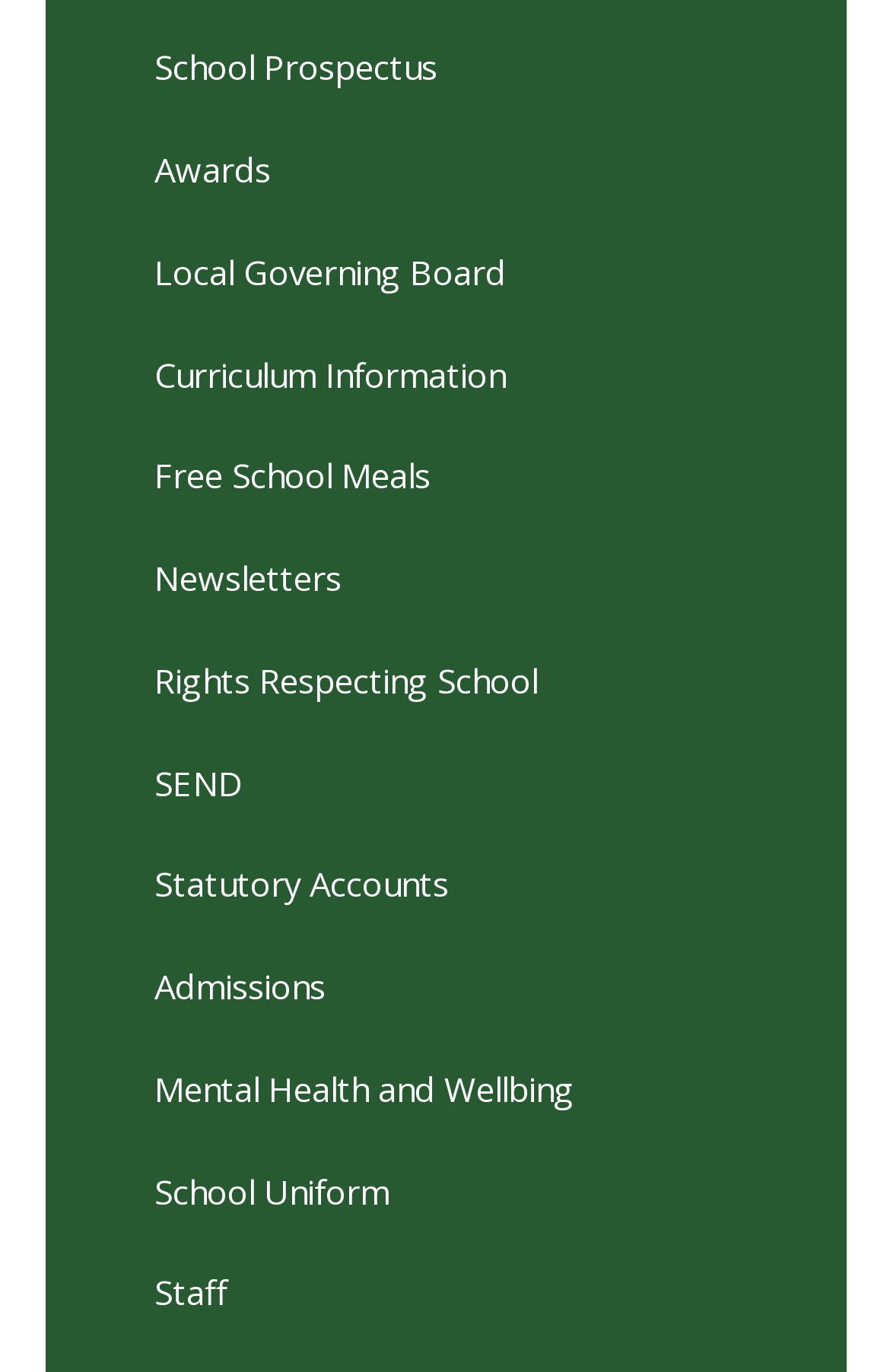How many links are available on the webpage?
Based on the image, answer the question with a single word or brief phrase.

13